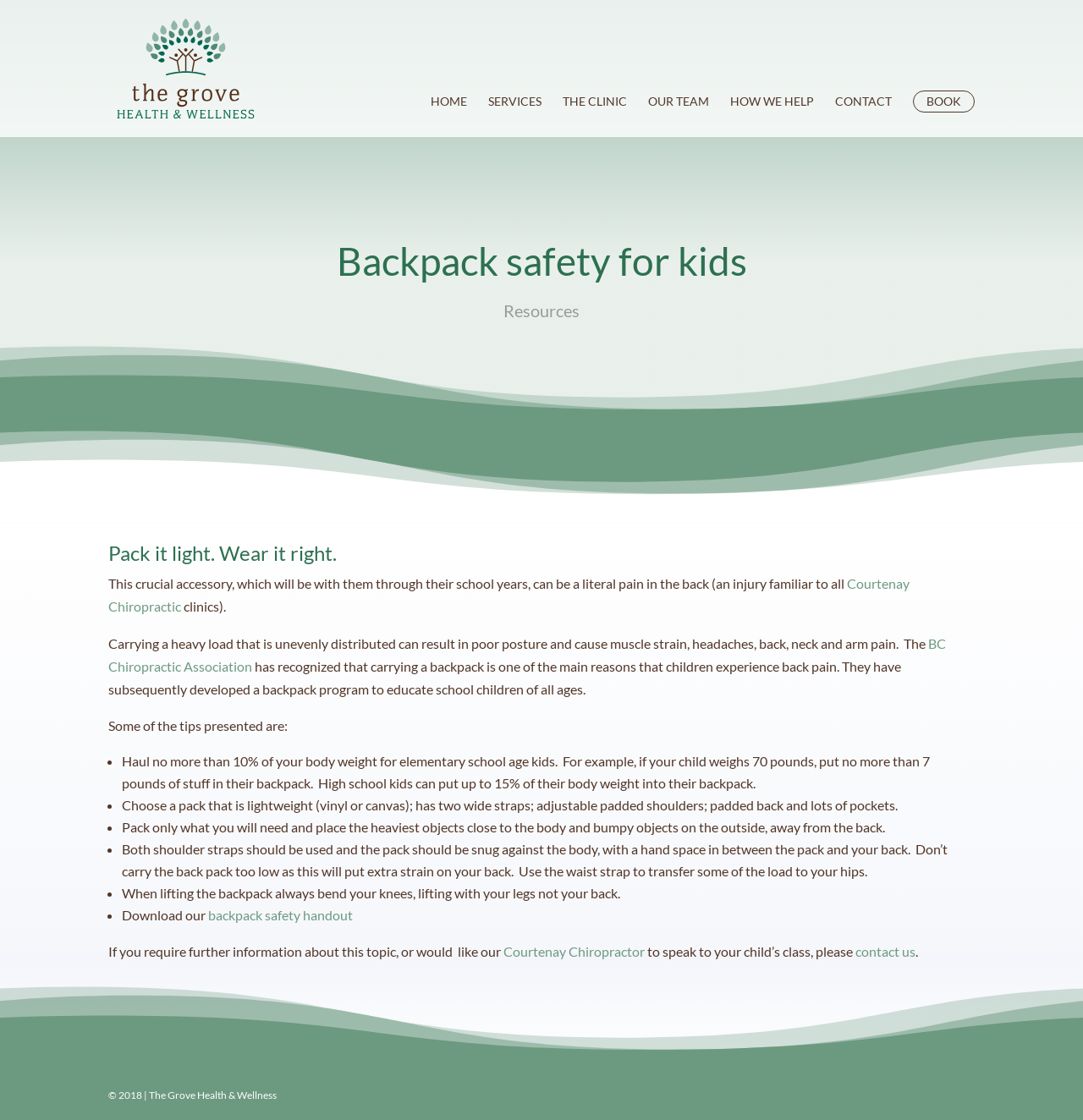Can you determine the bounding box coordinates of the area that needs to be clicked to fulfill the following instruction: "Click the CONTACT link"?

[0.771, 0.066, 0.823, 0.1]